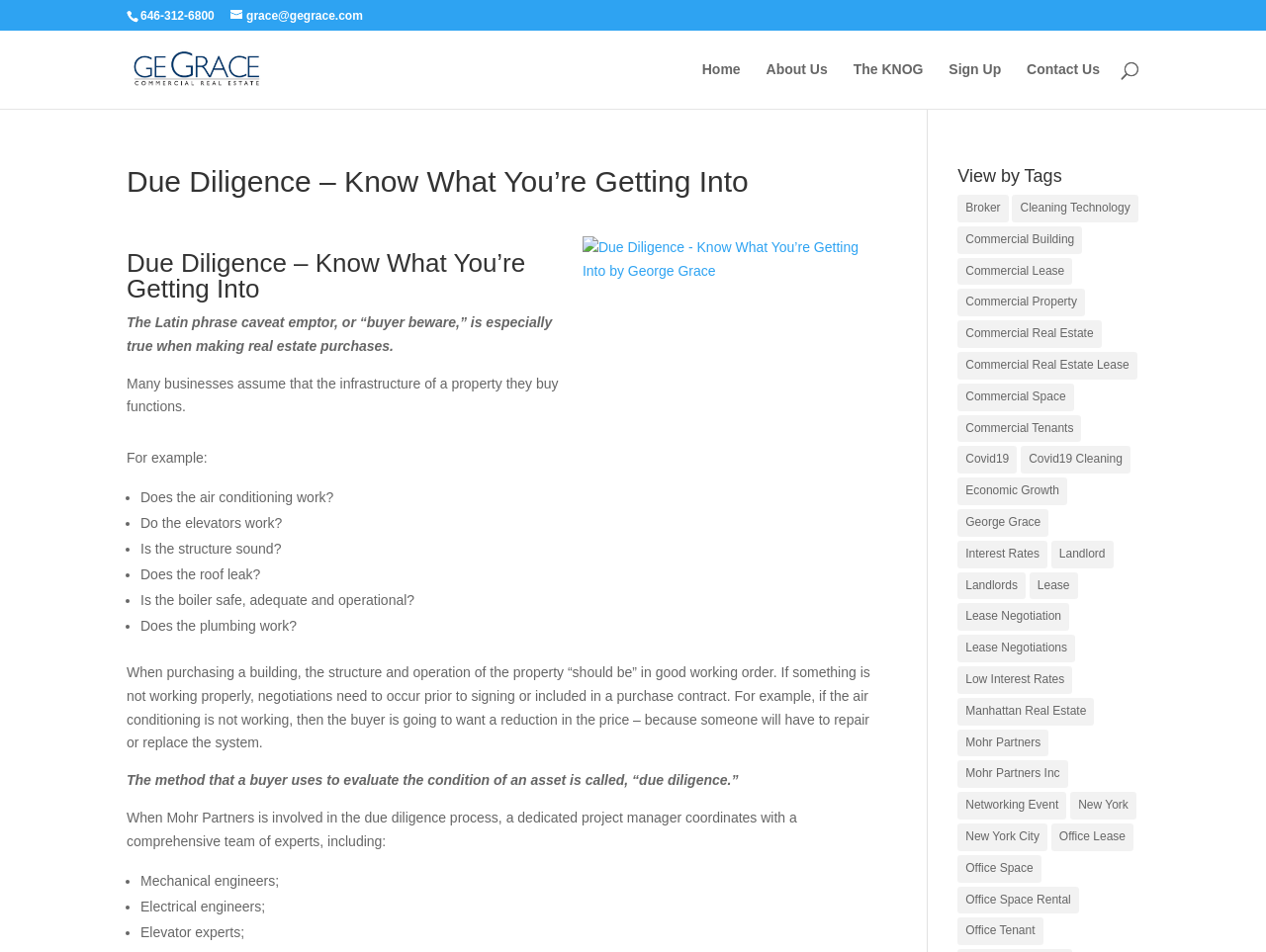Respond to the question below with a single word or phrase:
What is the main topic of the article?

Due Diligence